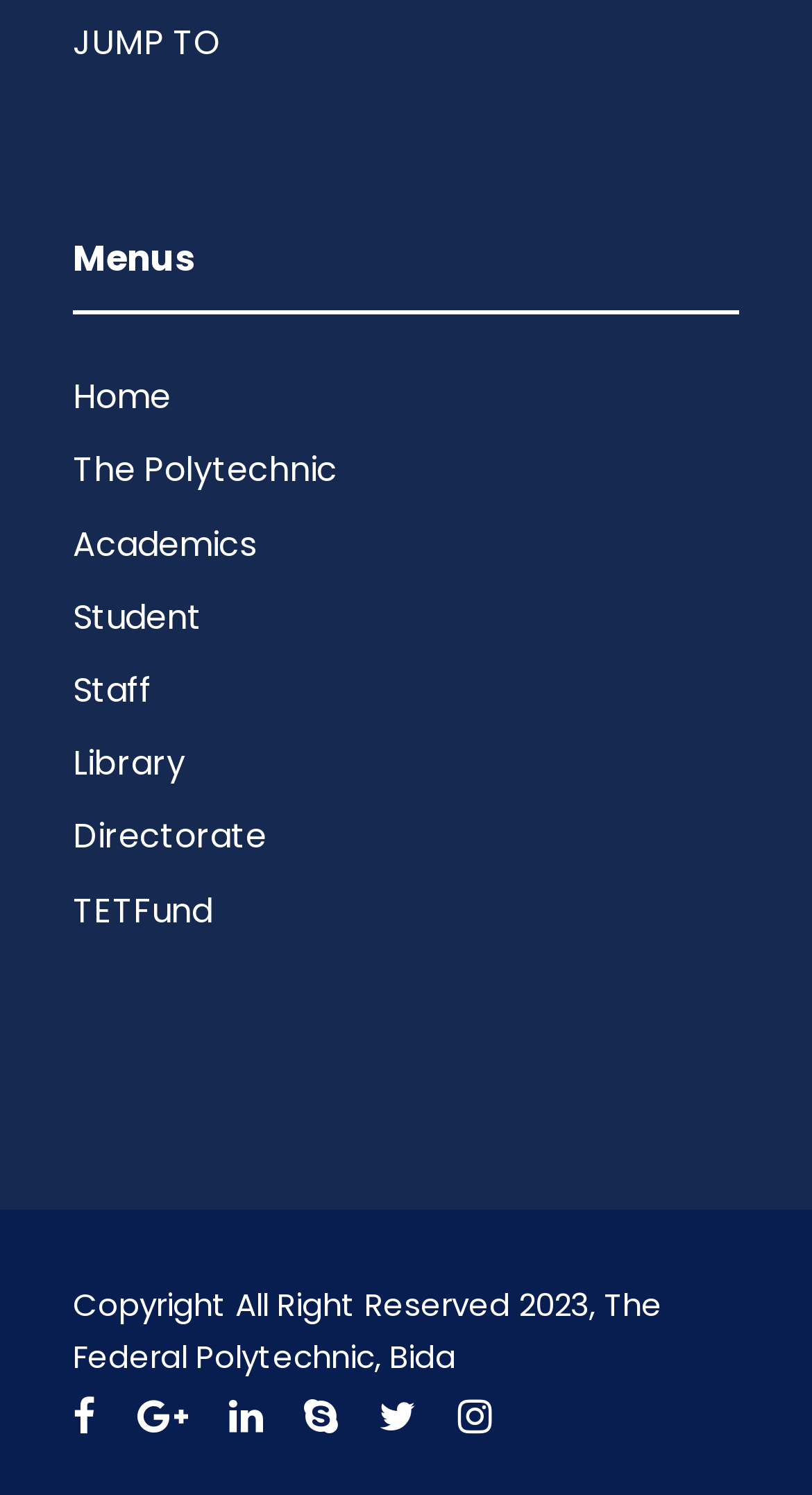Please find the bounding box coordinates of the section that needs to be clicked to achieve this instruction: "access library".

[0.09, 0.495, 0.228, 0.527]